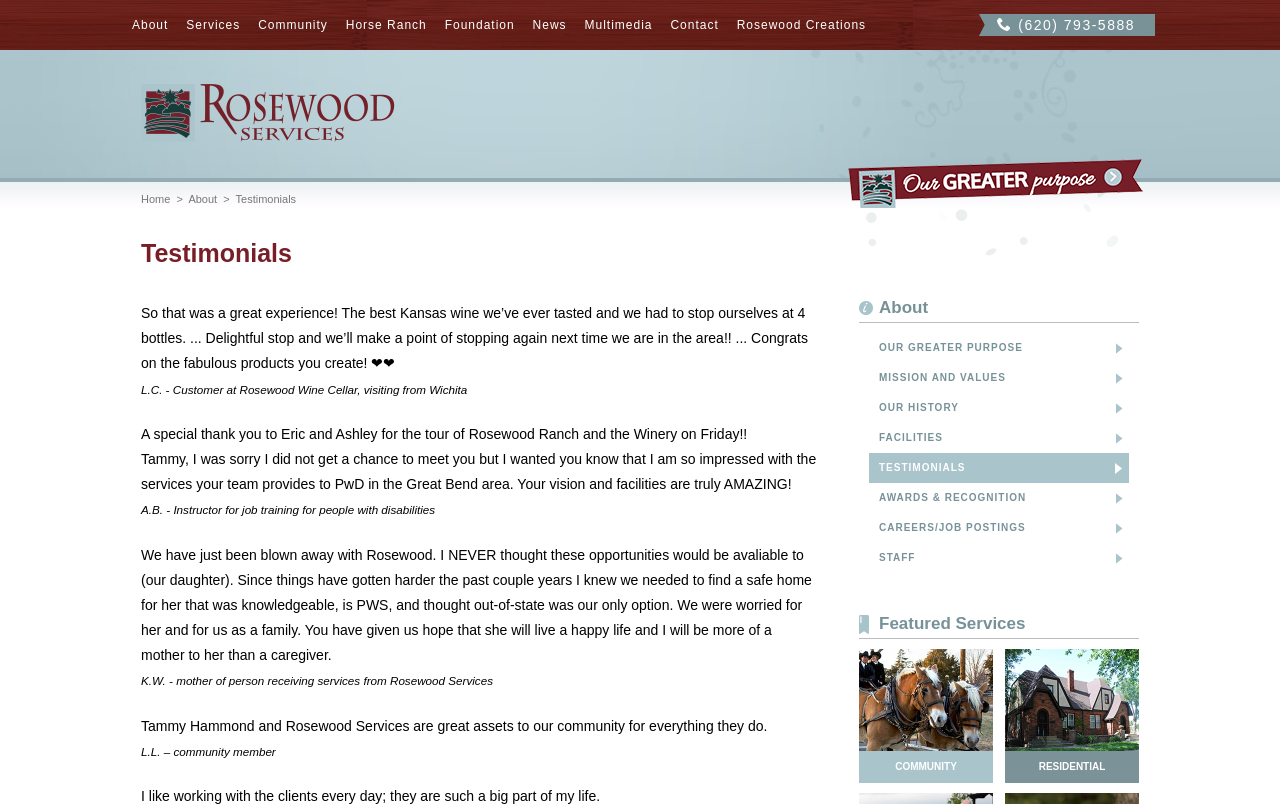Please identify the bounding box coordinates of the area that needs to be clicked to fulfill the following instruction: "Read testimonials."

[0.11, 0.3, 0.64, 0.331]